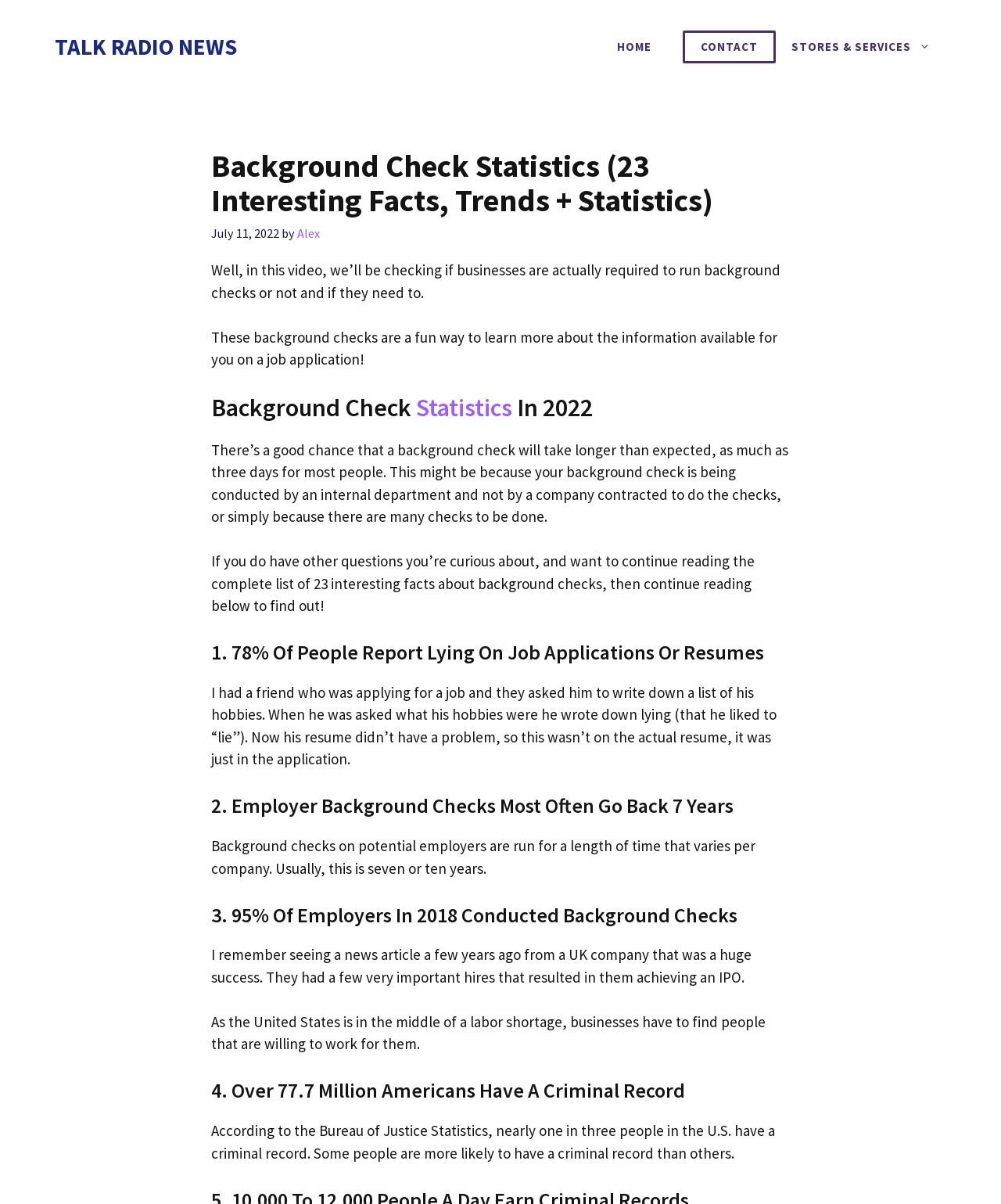What percentage of employers conducted background checks in 2018?
Look at the image and provide a detailed response to the question.

This answer can be found in the section '3. 95% Of Employers In 2018 Conducted Background Checks' where it is stated that '95% Of Employers In 2018 Conducted Background Checks'.